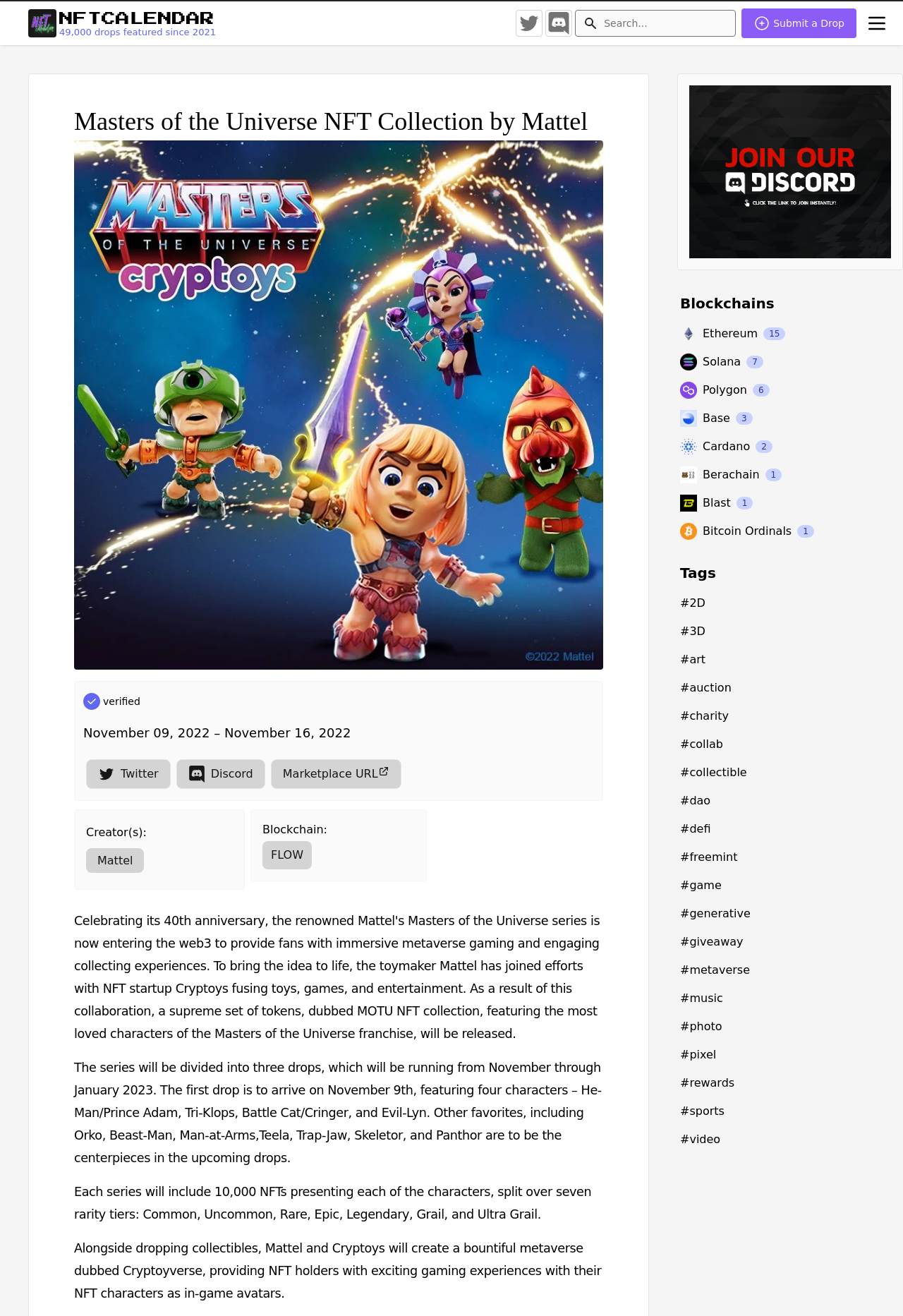Could you specify the bounding box coordinates for the clickable section to complete the following instruction: "Read the article by Christina Garibay"?

None